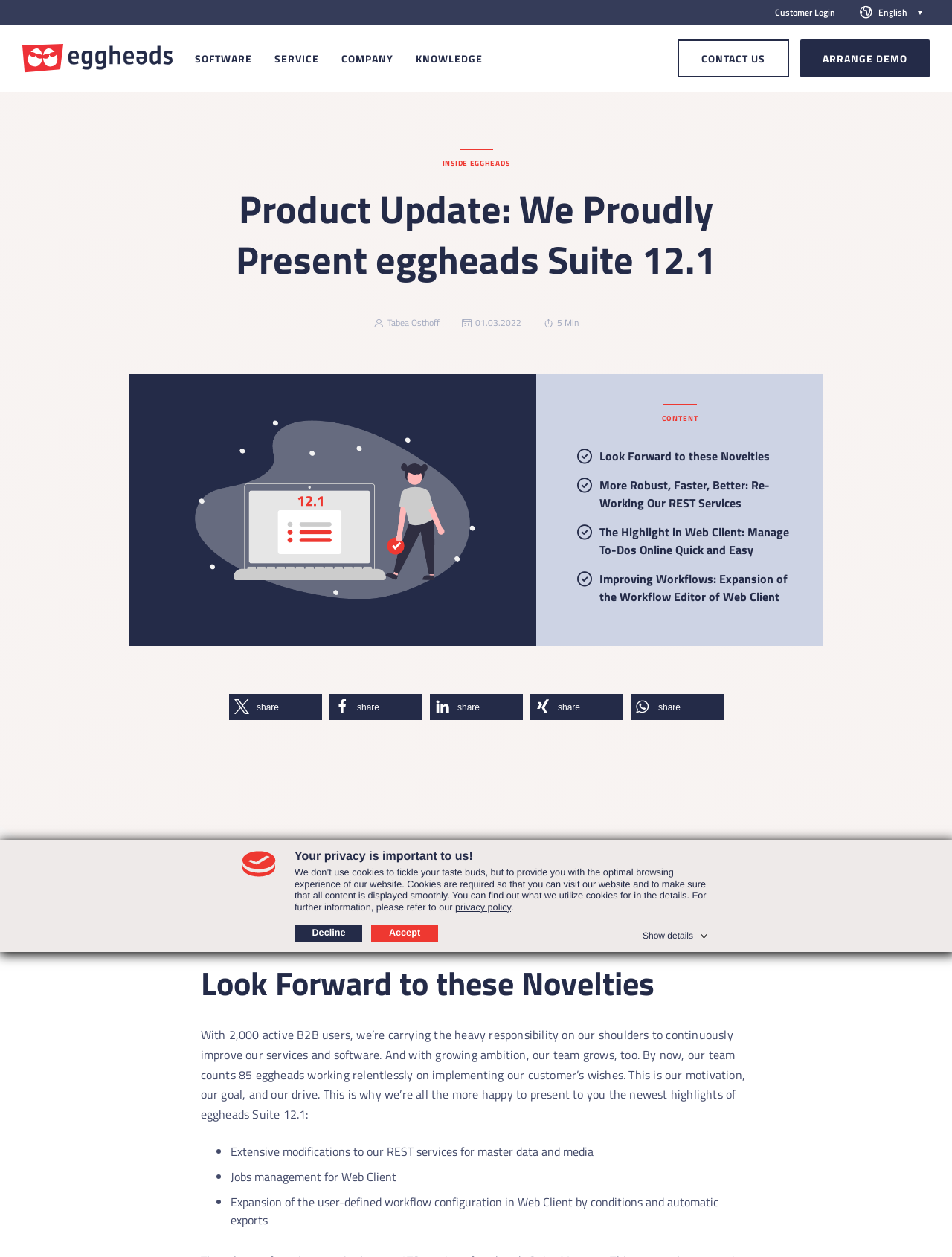Highlight the bounding box of the UI element that corresponds to this description: "Look Forward to these Novelties".

[0.63, 0.356, 0.809, 0.37]